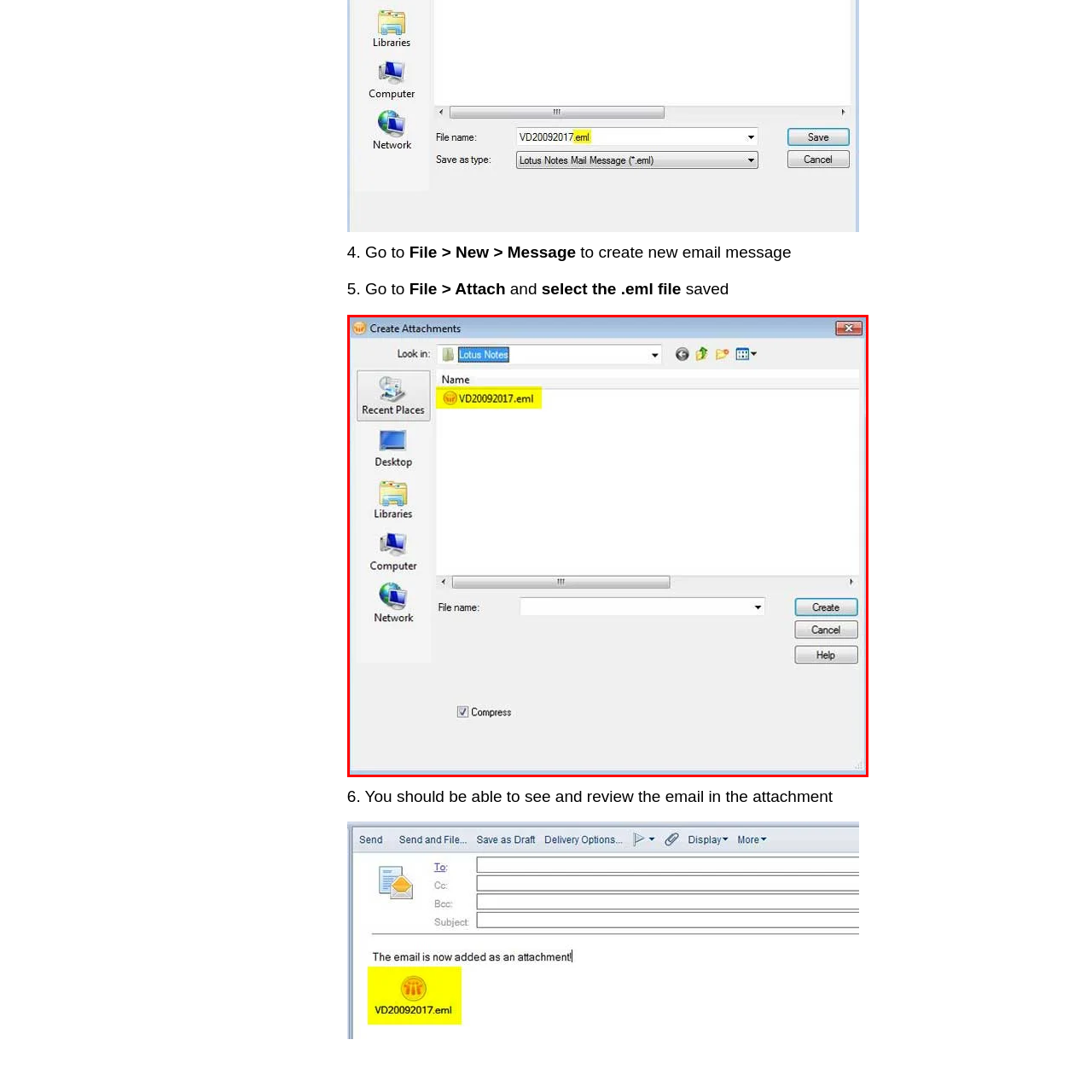Look at the photo within the red outline and describe it thoroughly.

The image displays the "Create Attachments" window in Lotus Notes, which is used for attaching files to email messages. The navigational elements at the top indicate the current directory as "Lotus Notes," suggesting that the user is selecting a file from this specific location on their computer. In the central area of the dialog, the highlighted filename "VD20092017.eml" is shown, indicating that this is the email file the user intends to attach. The interface also includes options for file management, such as a "Create" button for attaching the file, as well as "Cancel" and "Help" options. On the left side, there are icons representing navigation choices like "Recent Places," "Desktop," "Libraries," "Computer," and "Network," allowing users to browse easily for their required files. The presence of a compression checkbox suggests options for reducing file size when attaching. This visual layout emphasizes user-friendly interaction for managing email attachments within Lotus Notes.